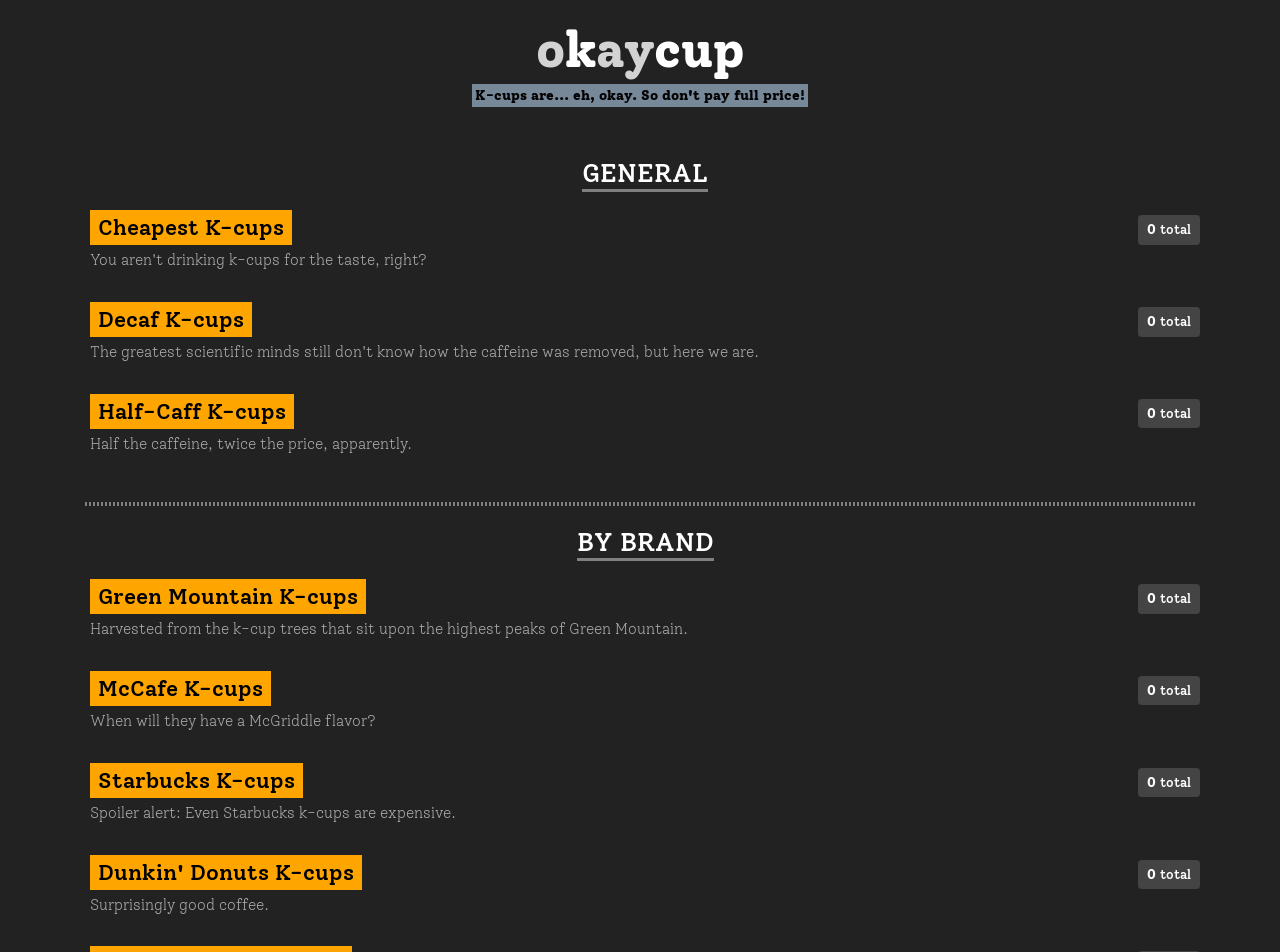Identify the bounding box coordinates of the region that should be clicked to execute the following instruction: "Explore the 'Green Mountain K-cups' section".

[0.07, 0.608, 0.286, 0.645]